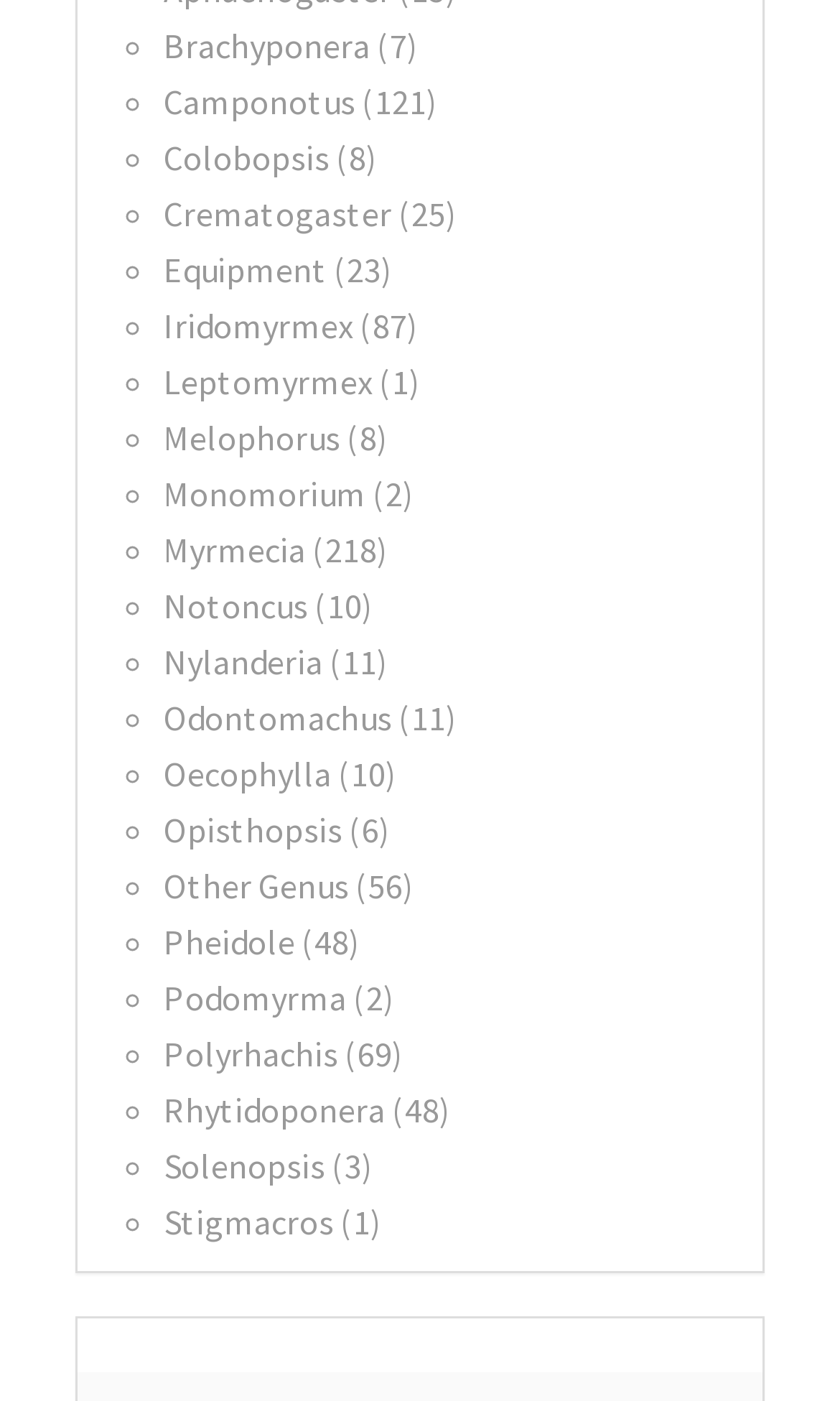Please identify the bounding box coordinates of the region to click in order to complete the given instruction: "Check out Other Genus". The coordinates should be four float numbers between 0 and 1, i.e., [left, top, right, bottom].

[0.195, 0.617, 0.492, 0.648]